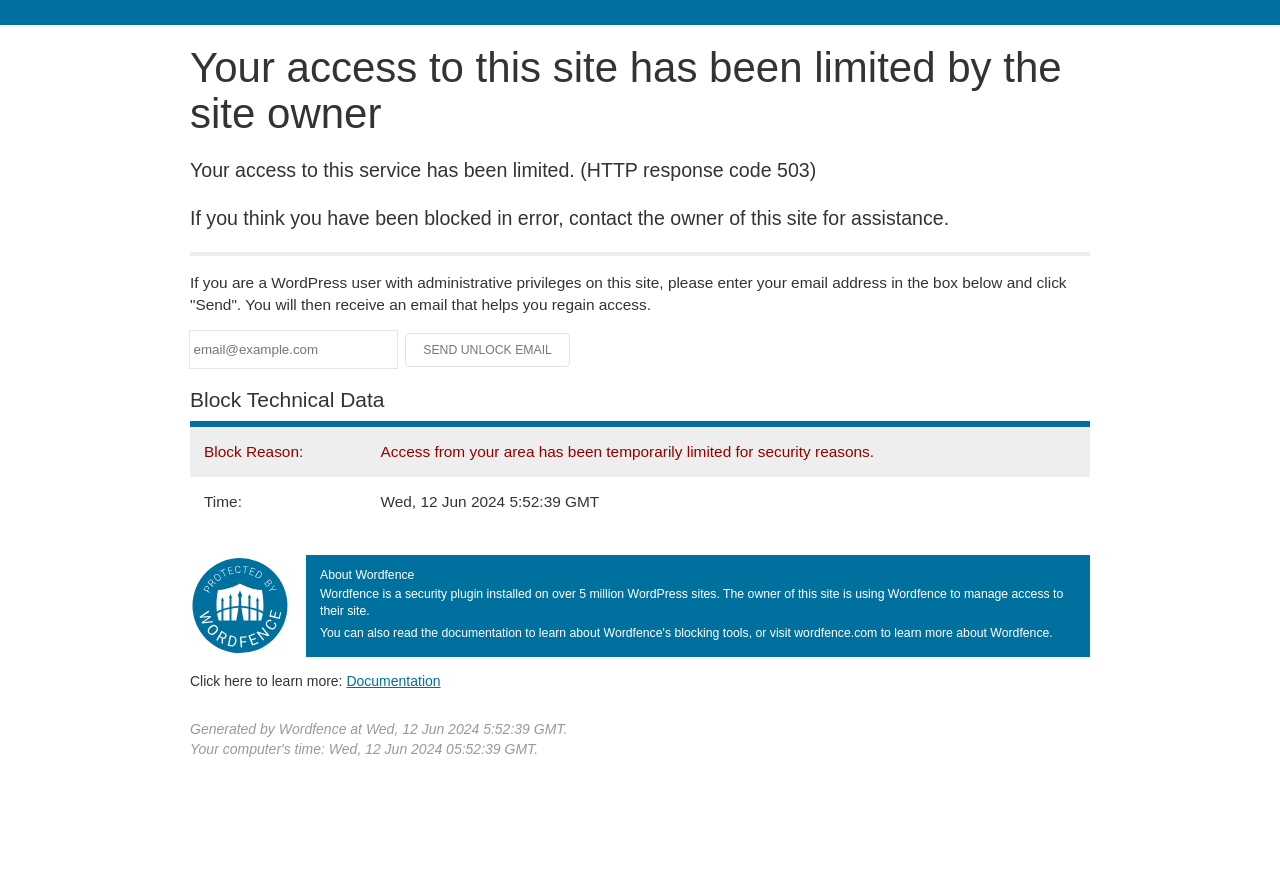Provide your answer in a single word or phrase: 
What is the reason for the site access limitation?

Security reasons